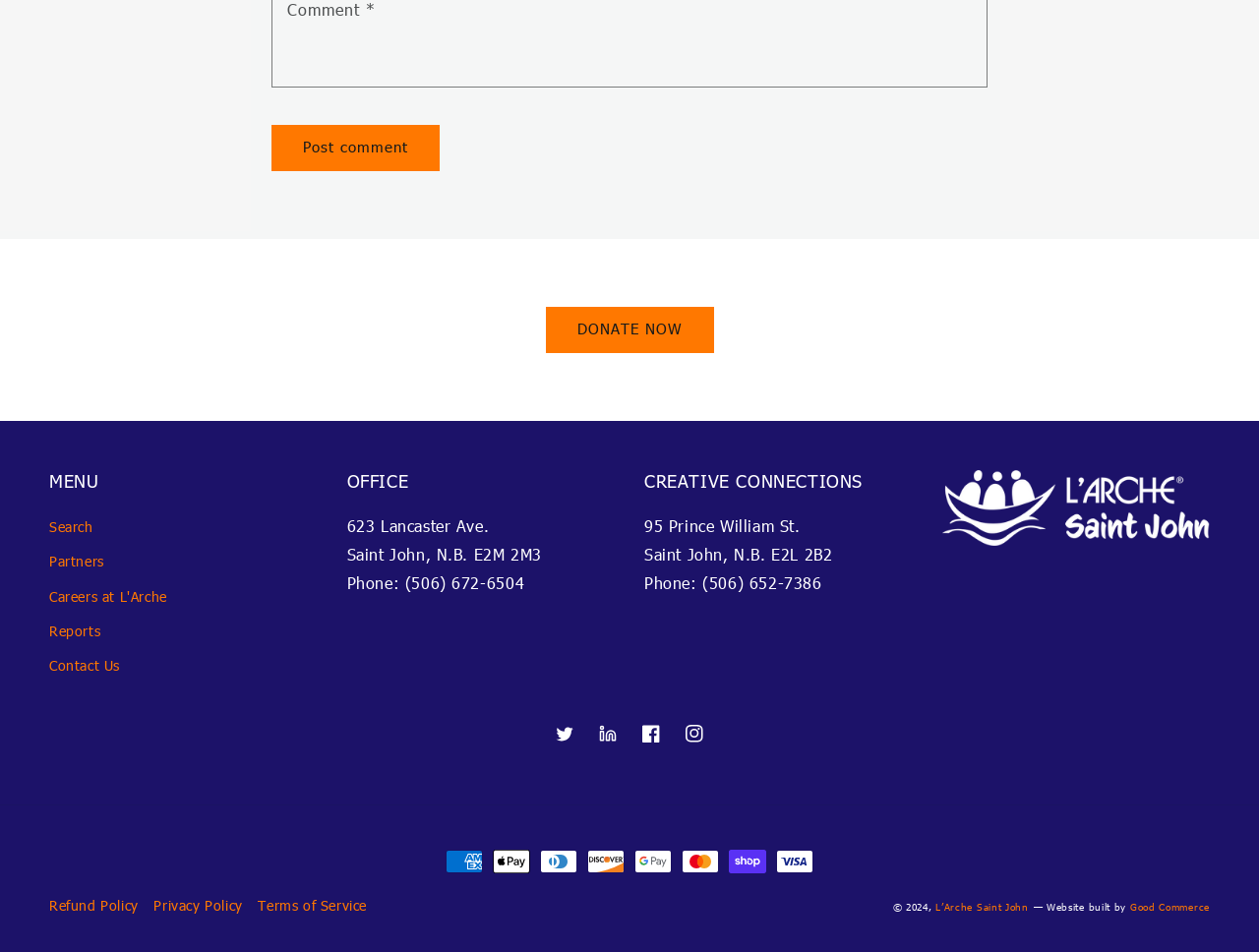Reply to the question with a single word or phrase:
Who built the website?

Good Commerce